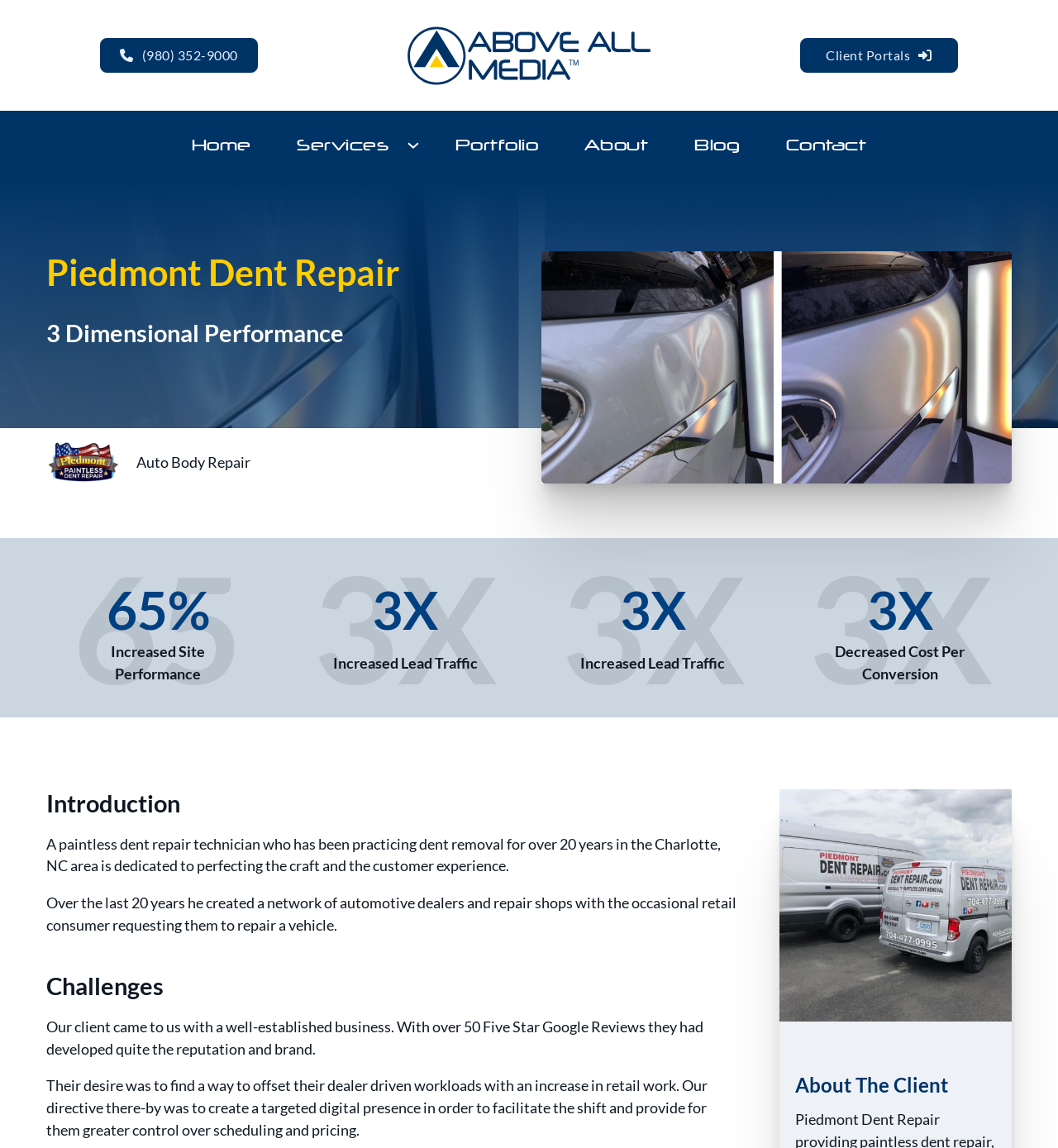How many Five Star Google Reviews did the client have?
Give a thorough and detailed response to the question.

I found the number of reviews by reading the text under the heading 'Challenges' which mentions that the client had developed quite the reputation and brand with over 50 Five Star Google Reviews.